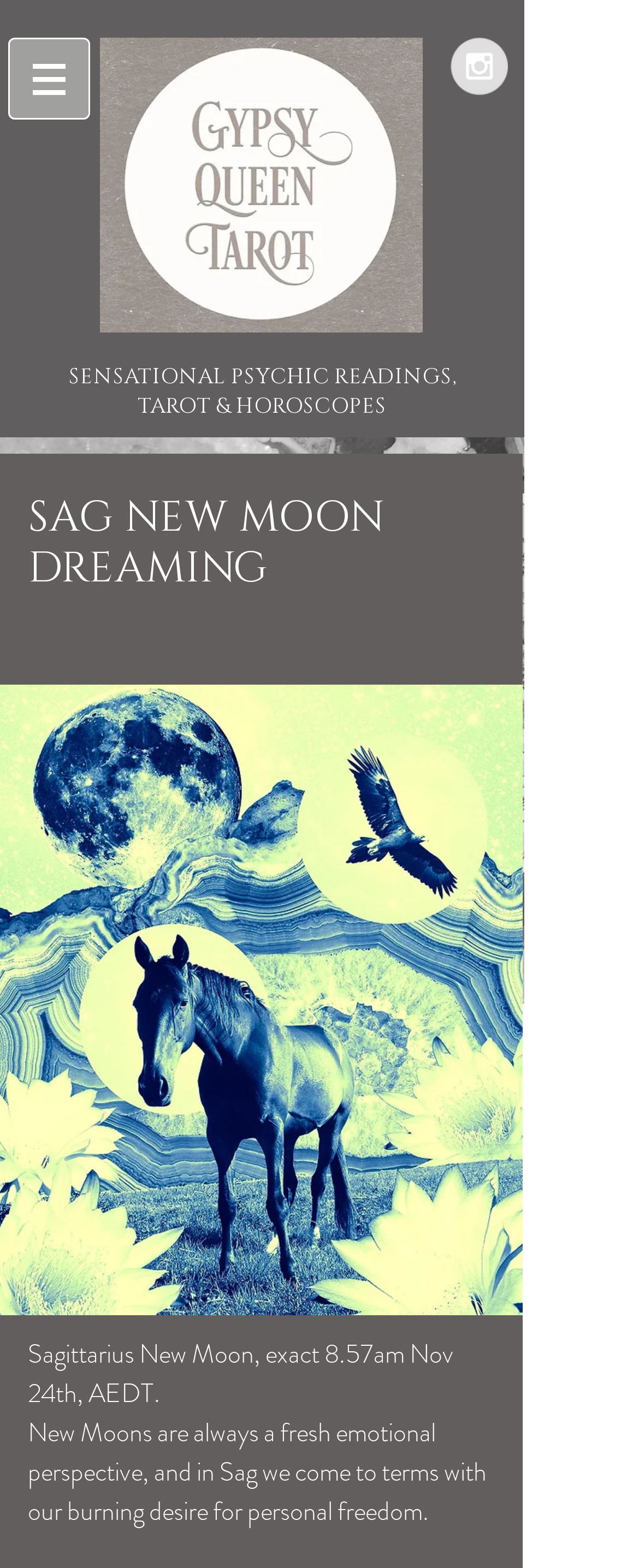What is the zodiac sign associated with this New Moon?
Offer a detailed and full explanation in response to the question.

I found the answer by looking at the text 'Sagittarius New Moon, exact 8.57am Nov 24th, AEDT.' which is a StaticText element within the heading 'SAG NEW MOON DREAMING'.